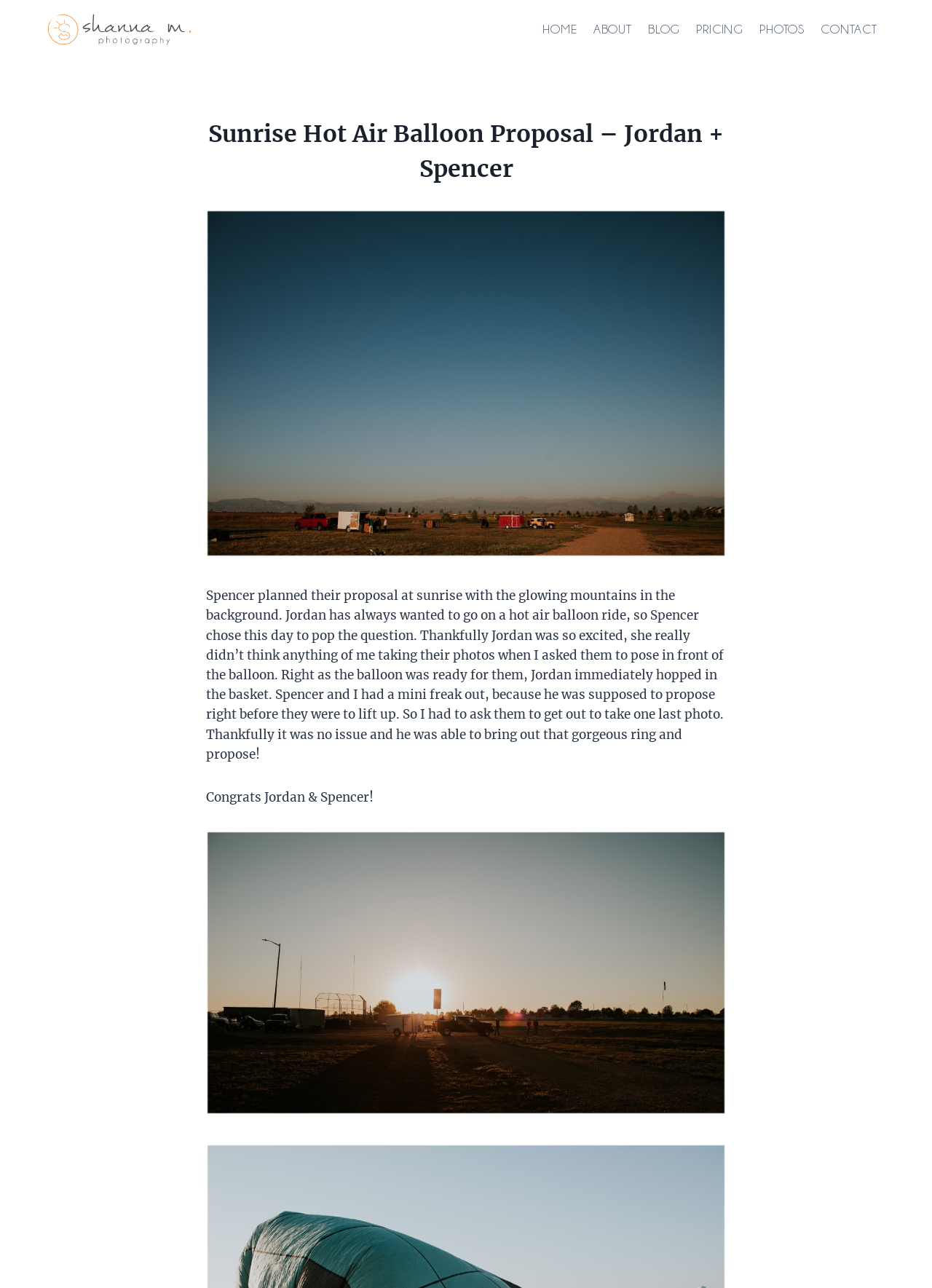Construct a thorough caption encompassing all aspects of the webpage.

This webpage is a photography blog post about a sunrise hot air balloon proposal. At the top left corner, there is a logo of "shanna m photography" which is a clickable link. Next to it, there is a navigation menu with 6 links: "HOME", "ABOUT", "BLOG", "PRICING", "PHOTOS", and "CONTACT", spanning across the top of the page.

Below the navigation menu, there is a large header that takes up most of the width of the page, with the title "Sunrise Hot Air Balloon Proposal – Jordan + Spencer". Underneath the header, there is a large image that occupies most of the page, showcasing a hot air balloon proposal scene.

Below the image, there is a block of text that describes the proposal story. The text is divided into two paragraphs, with the first paragraph telling the story of Spencer's plan to propose to Jordan during a hot air balloon ride, and the second paragraph congratulating the couple. The text is positioned at the center of the page, with a smaller image of the proposal scene placed below it.

There are a total of 3 images on the page, including the logo, the large proposal scene image, and the smaller image below the text. The overall layout is organized, with clear headings and concise text that tells a romantic story.